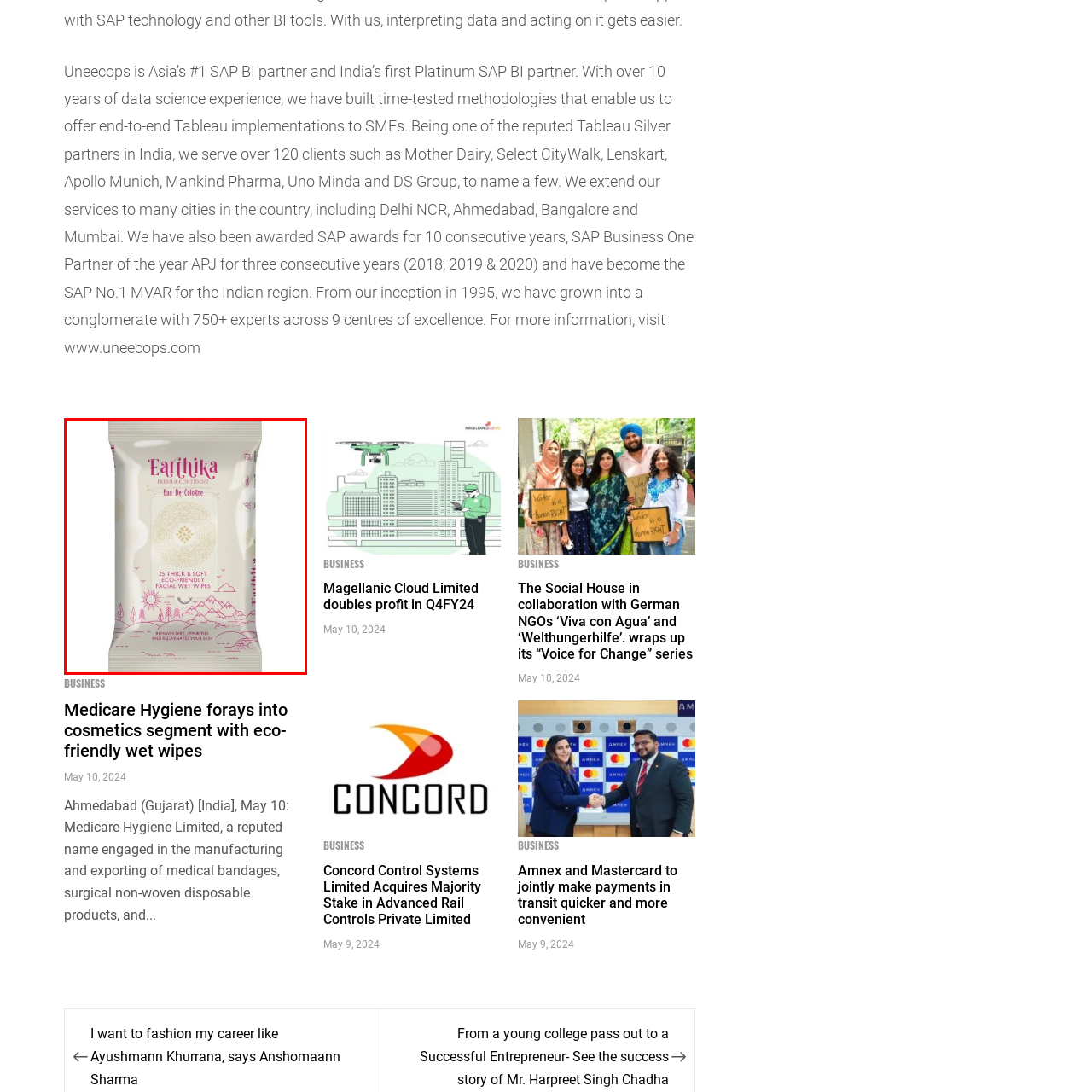What is the focus of the product's ingredients?
Inspect the image enclosed within the red bounding box and provide a detailed answer to the question, using insights from the image.

The product's packaging features an elegant floral motif surrounding the central logo and description, suggesting a focus on natural and rejuvenating ingredients, which aligns with the growing trend towards environmentally friendly personal care products.